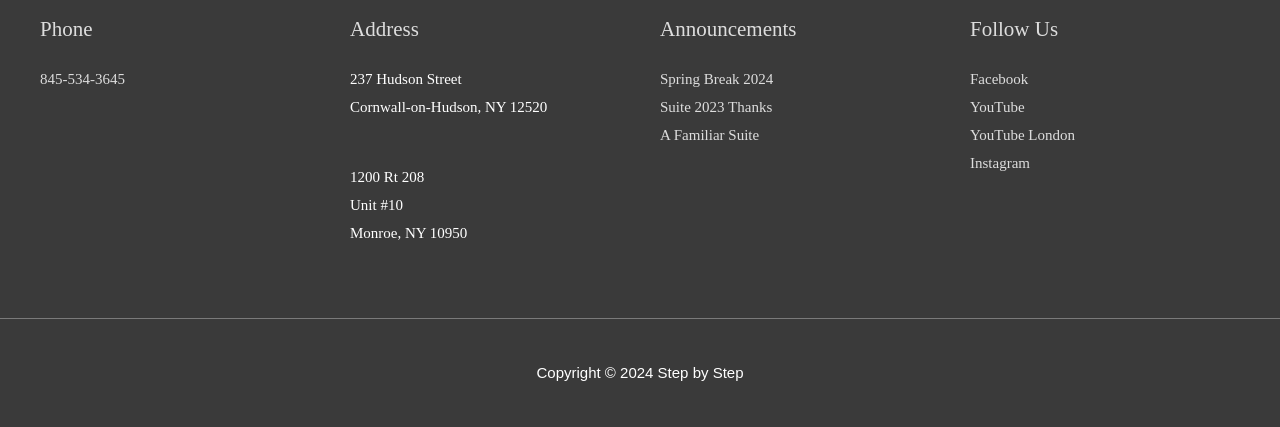What is the address?
Please look at the screenshot and answer using one word or phrase.

237 Hudson Street, Cornwall-on-Hudson, NY 12520